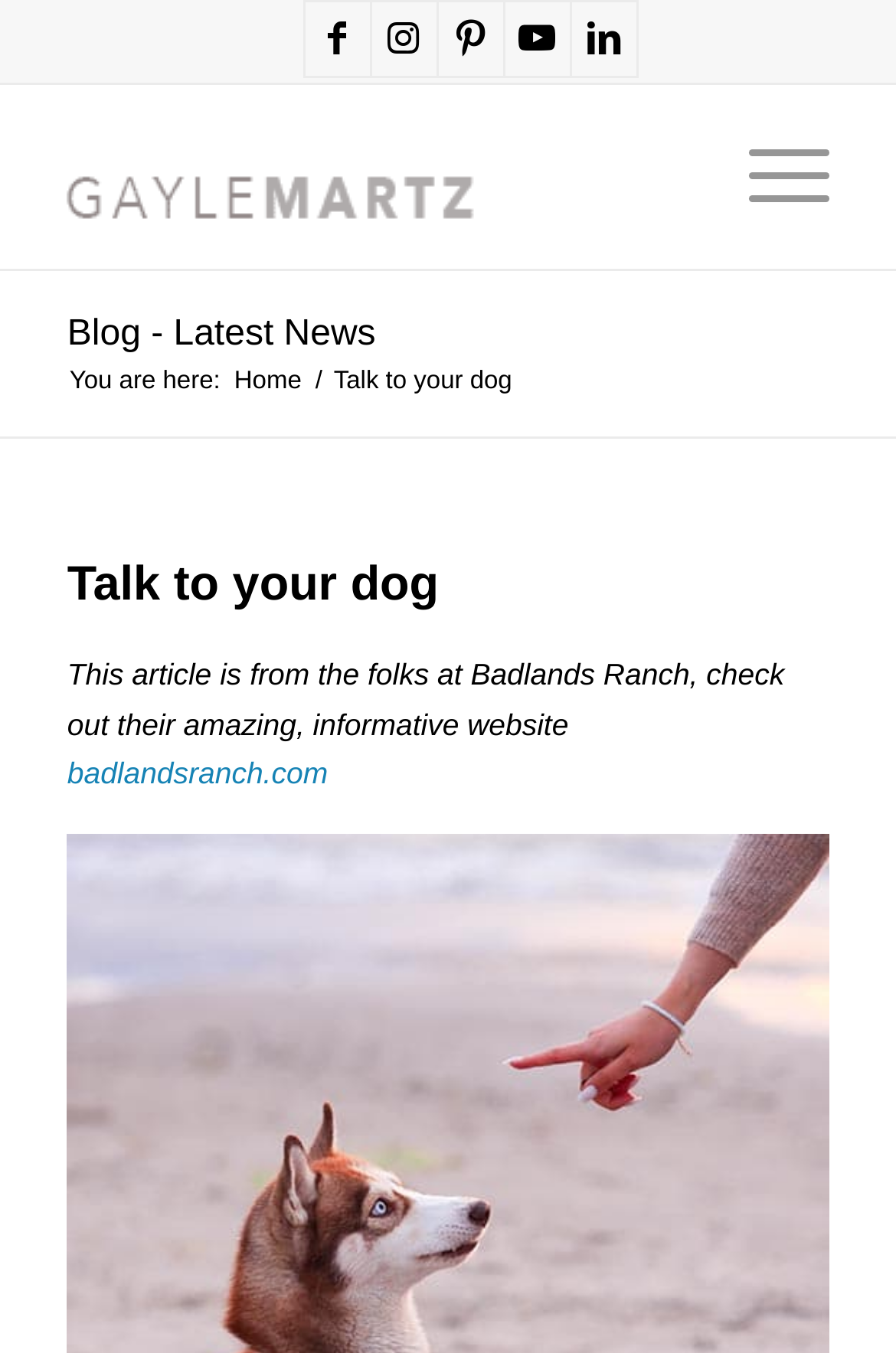Please determine the bounding box coordinates of the clickable area required to carry out the following instruction: "Open the menu". The coordinates must be four float numbers between 0 and 1, represented as [left, top, right, bottom].

[0.784, 0.063, 0.925, 0.199]